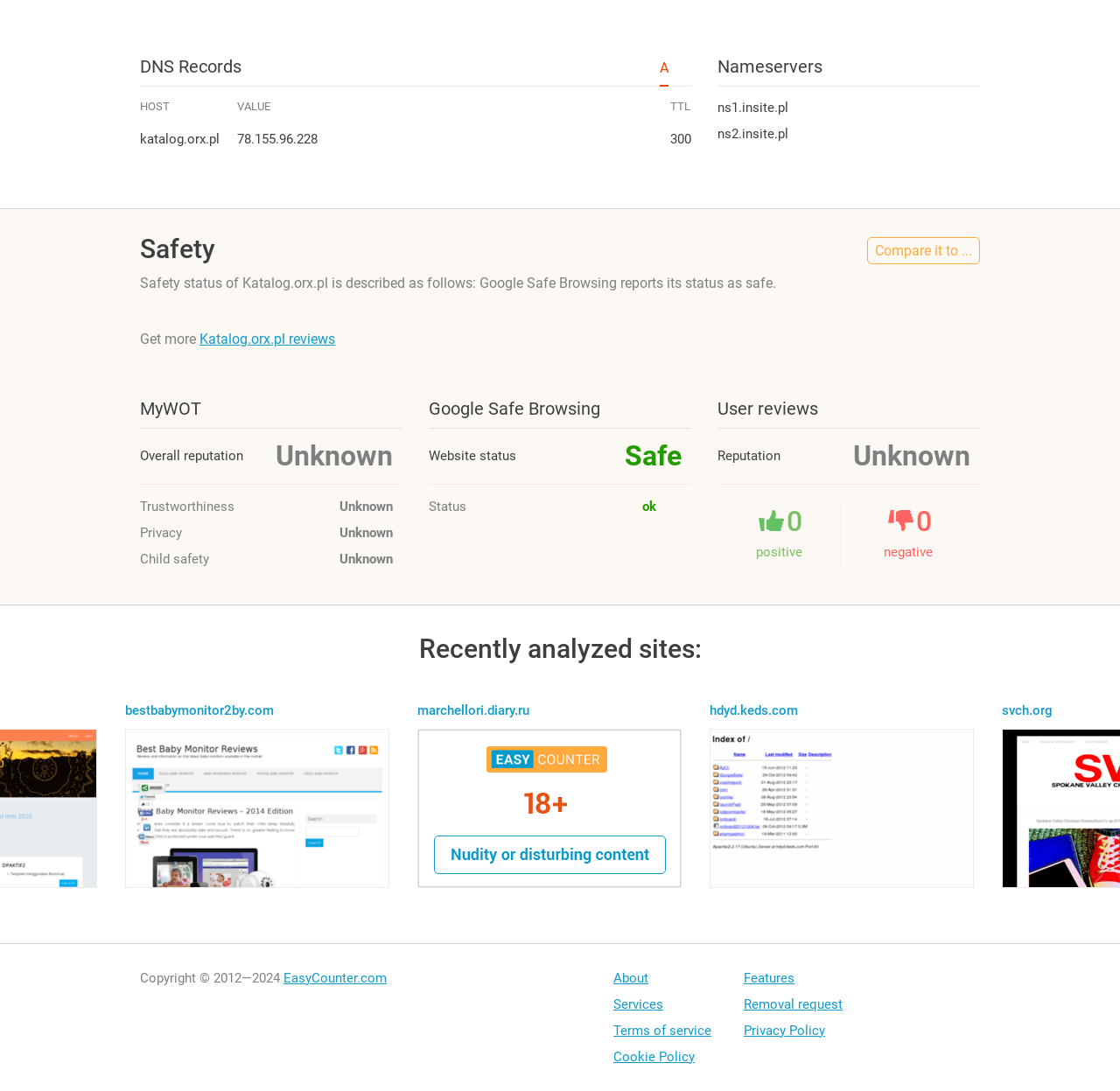Locate the bounding box coordinates of the clickable area needed to fulfill the instruction: "View Katalog.orx.pl reviews".

[0.178, 0.303, 0.299, 0.318]